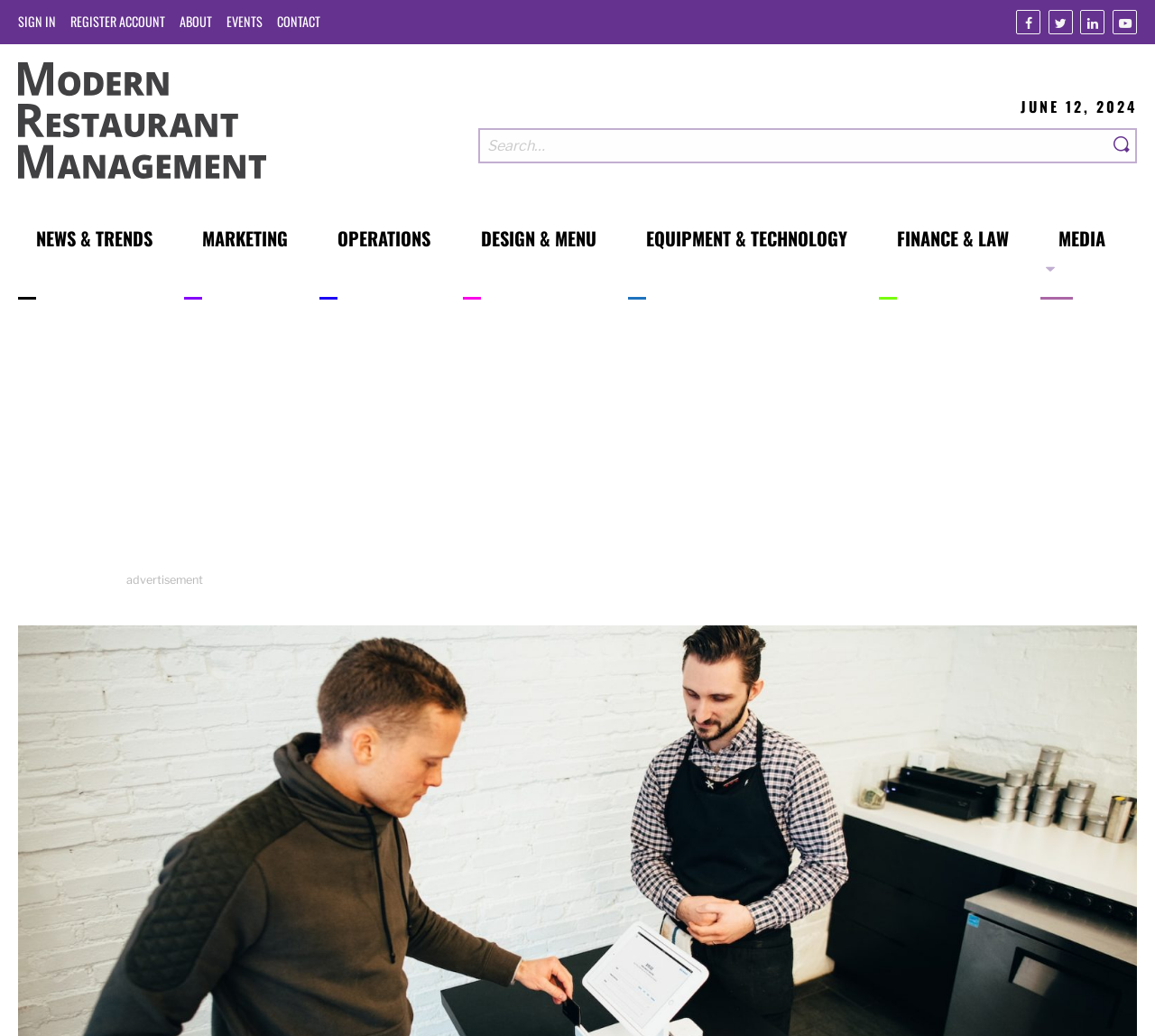Summarize the webpage with intricate details.

This webpage is about data management for restaurant analytics. At the top, there is a horizontal menubar with five menu items: "SIGN IN", "REGISTER ACCOUNT", "ABOUT", "EVENTS", and "CONTACT". To the right of the menubar, there are four social media links: "Facebook", "Twitter", "Linkedin", and "Youtube". 

Below the menubar, there is a link to "Modern Restaurant Management" with an accompanying image. To the right of this link, there is a date "JUNE 12, 2024" displayed. 

A search bar is located in the middle of the page, consisting of a searchbox and a "Search" button. 

Below the search bar, there is another horizontal menubar with seven menu items: "NEWS & TRENDS", "MARKETING", "OPERATIONS", "DESIGN & MENU", "EQUIPMENT & TECHNOLOGY", "FINANCE & LAW", and "MEDIA". 

On the lower half of the page, there is an iframe containing an advertisement, accompanied by a label "advertisement" to its right.